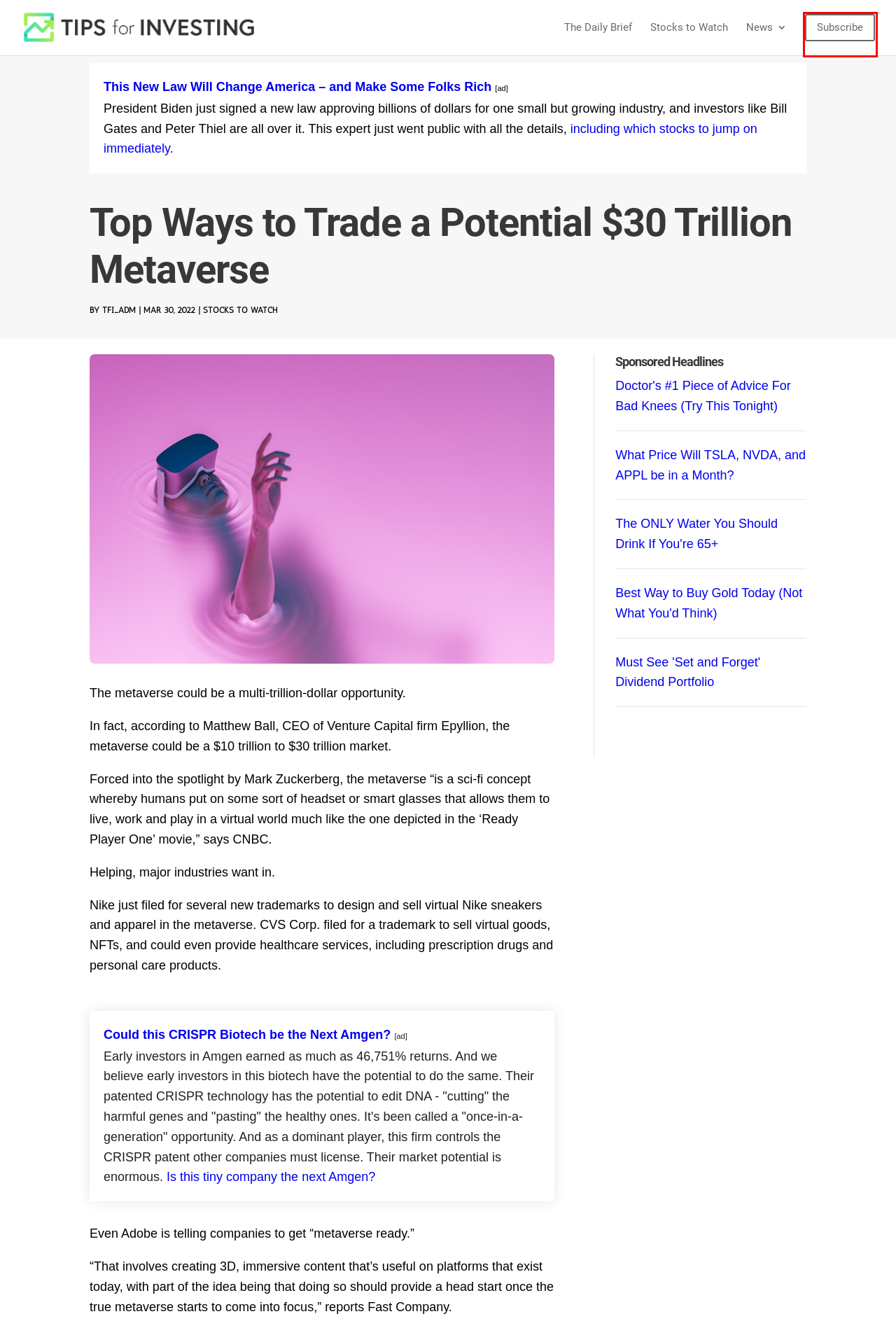Review the webpage screenshot provided, noting the red bounding box around a UI element. Choose the description that best matches the new webpage after clicking the element within the bounding box. The following are the options:
A. Subscribe | Tips For Investing
B. The Daily Brief | Tips For Investing
C. Stocks to Watch | Tips For Investing
D. tfi_adm | Tips For Investing
E. 36-Month Accelerated Income Plan | Investors Alley
F. Tips For Investing | Empowering the independent investor
G. "Cut & Paste"
H. Controversial Video Reveals Alkaline Water Is Actually "DEAD Water"

A